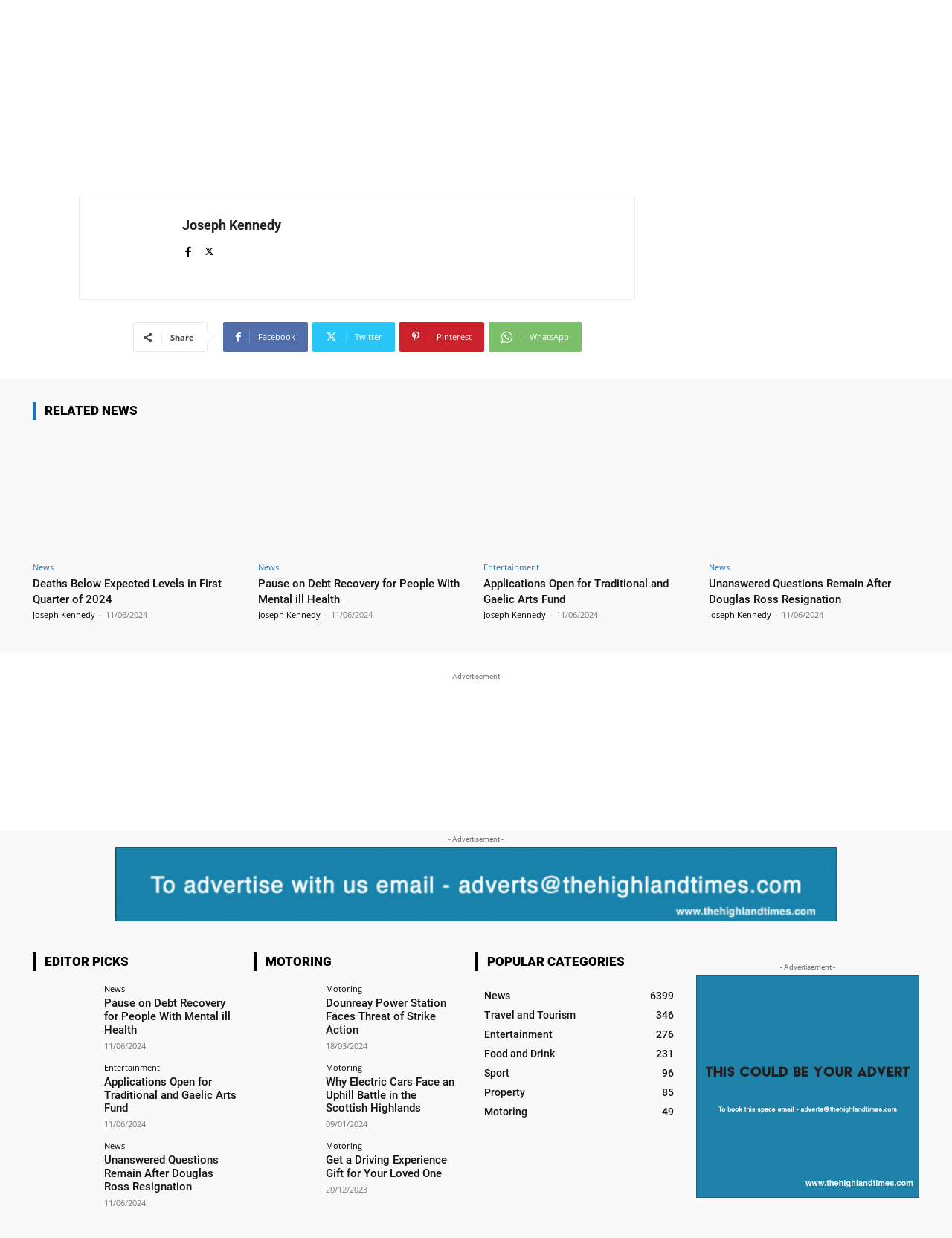Extract the bounding box of the UI element described as: "parent_node: Joseph Kennedy title="Joseph Kennedy"".

[0.1, 0.171, 0.175, 0.229]